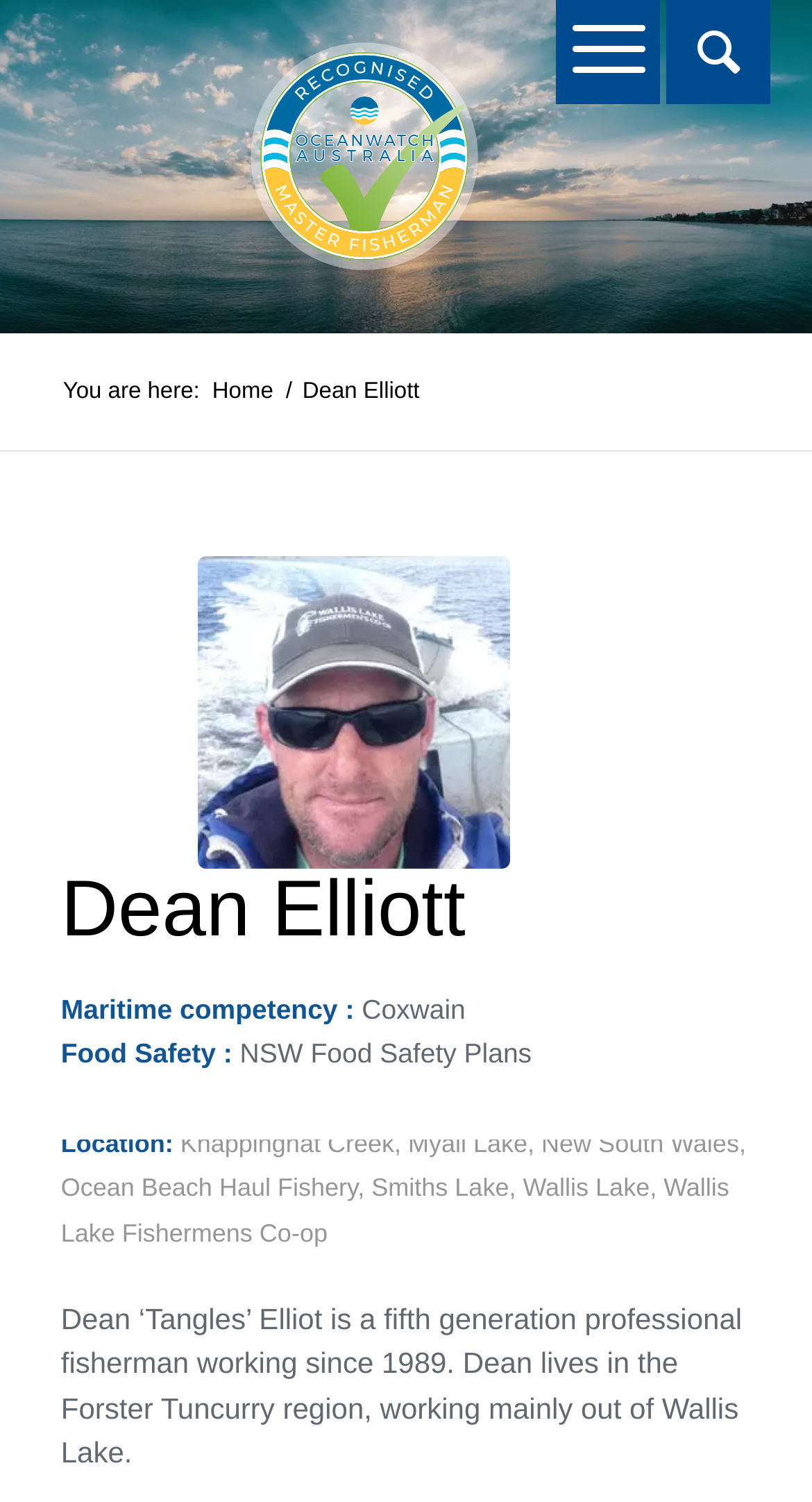Please respond to the question with a concise word or phrase:
What is Dean Elliott's profession?

Fisherman